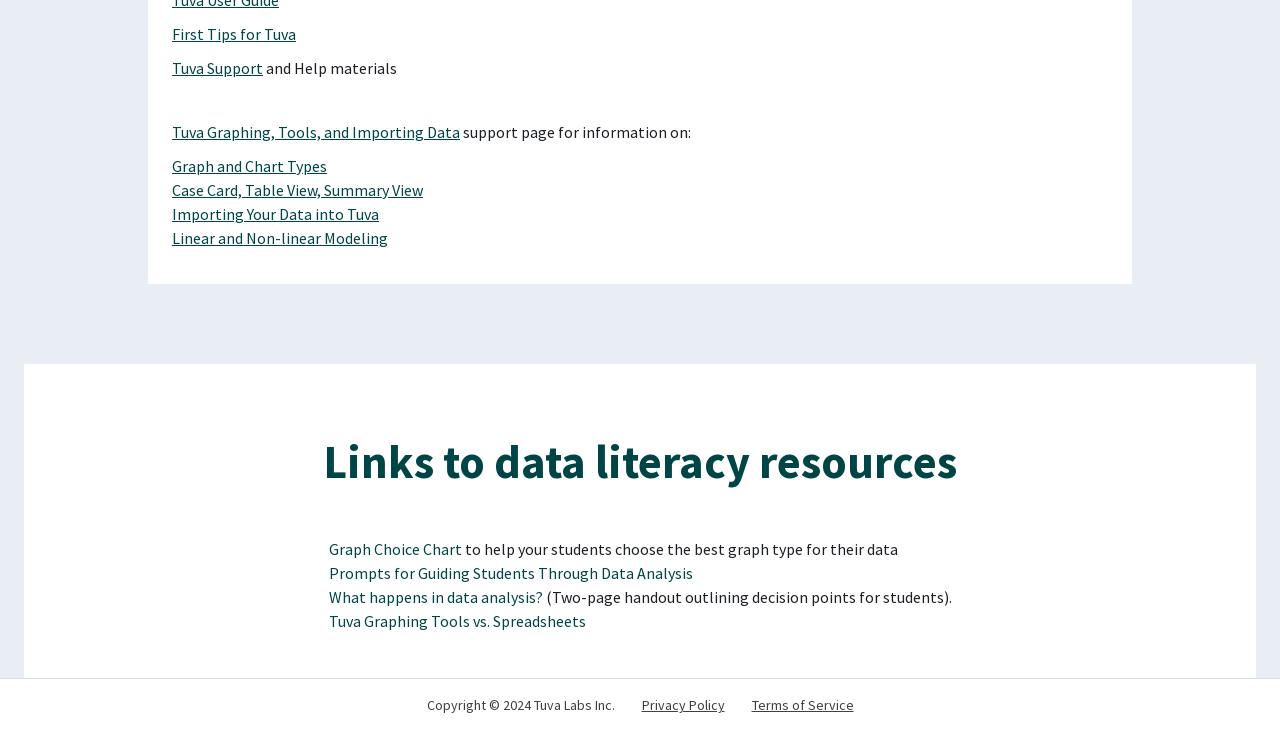Provide the bounding box coordinates for the UI element that is described by this text: "Terms of Service". The coordinates should be in the form of four float numbers between 0 and 1: [left, top, right, bottom].

[0.587, 0.951, 0.667, 0.975]